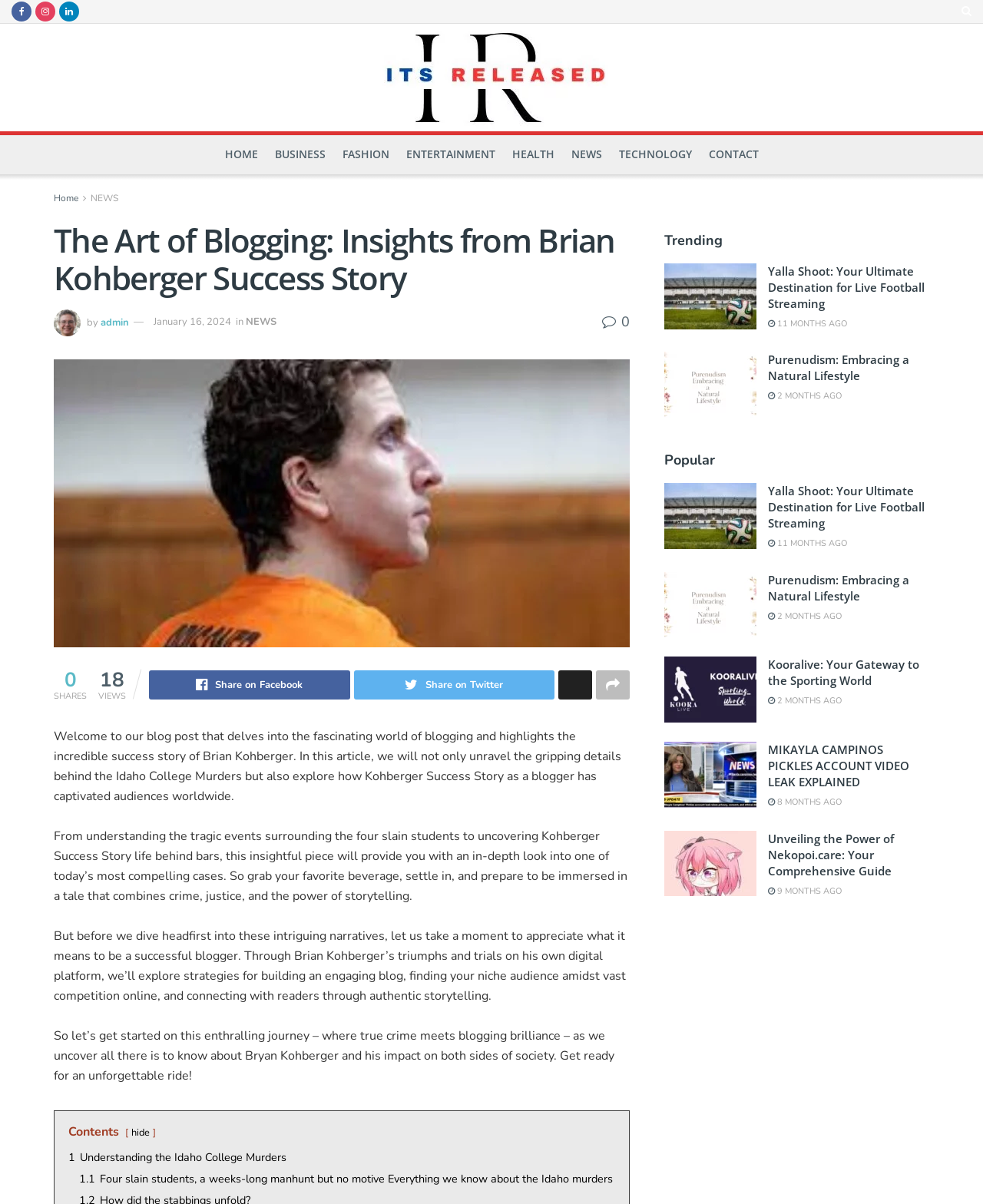Locate the bounding box coordinates of the clickable region to complete the following instruction: "View the trending article 'Yalla Shoot: Your Ultimate Destination for Live Football Streaming'."

[0.676, 0.219, 0.945, 0.276]